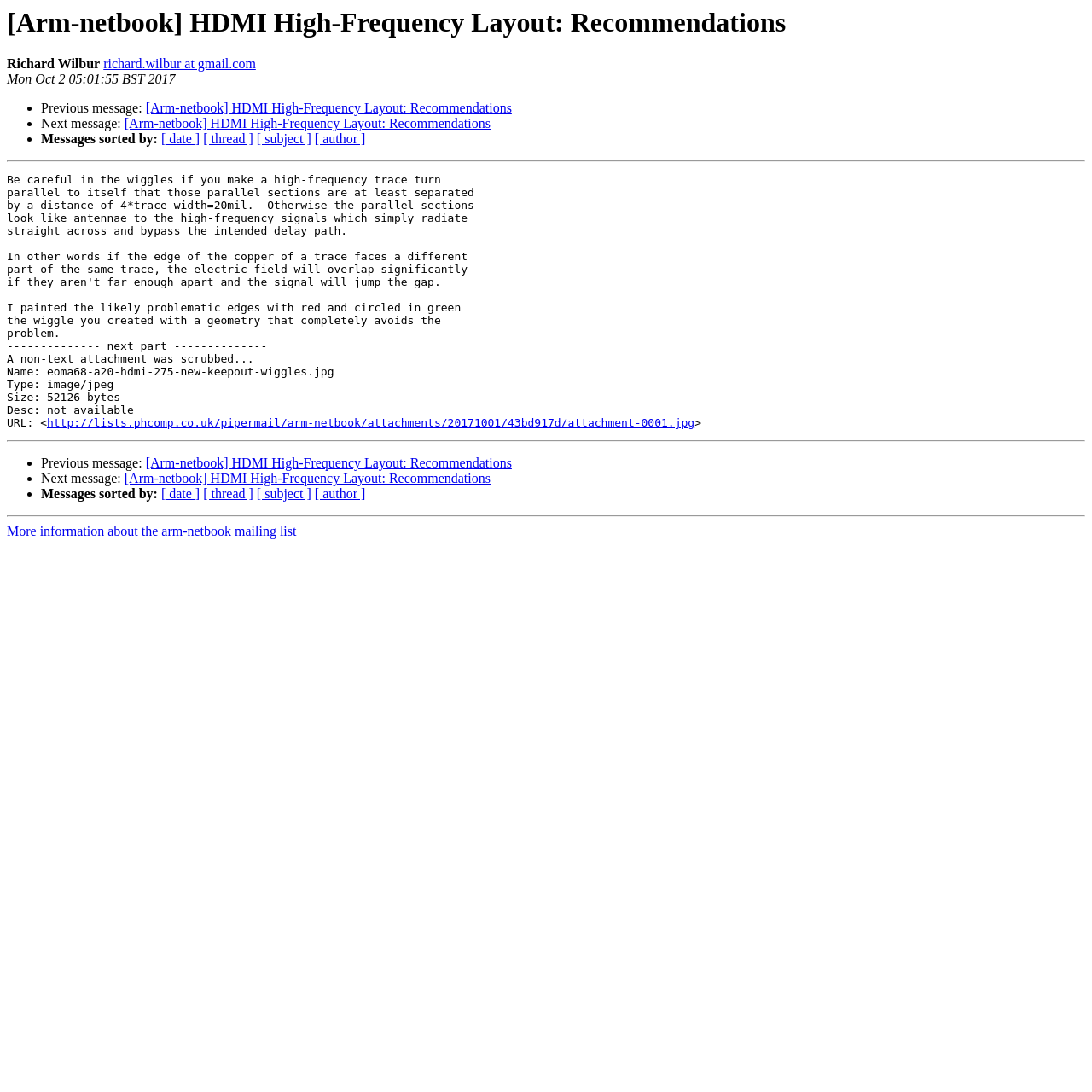What is the purpose of the 'More information about the arm-netbook mailing list' link?
Look at the image and construct a detailed response to the question.

The 'More information about the arm-netbook mailing list' link at the bottom of the webpage is used to provide more information about the arm-netbook mailing list. It likely leads to a webpage that describes the purpose and rules of the mailing list.